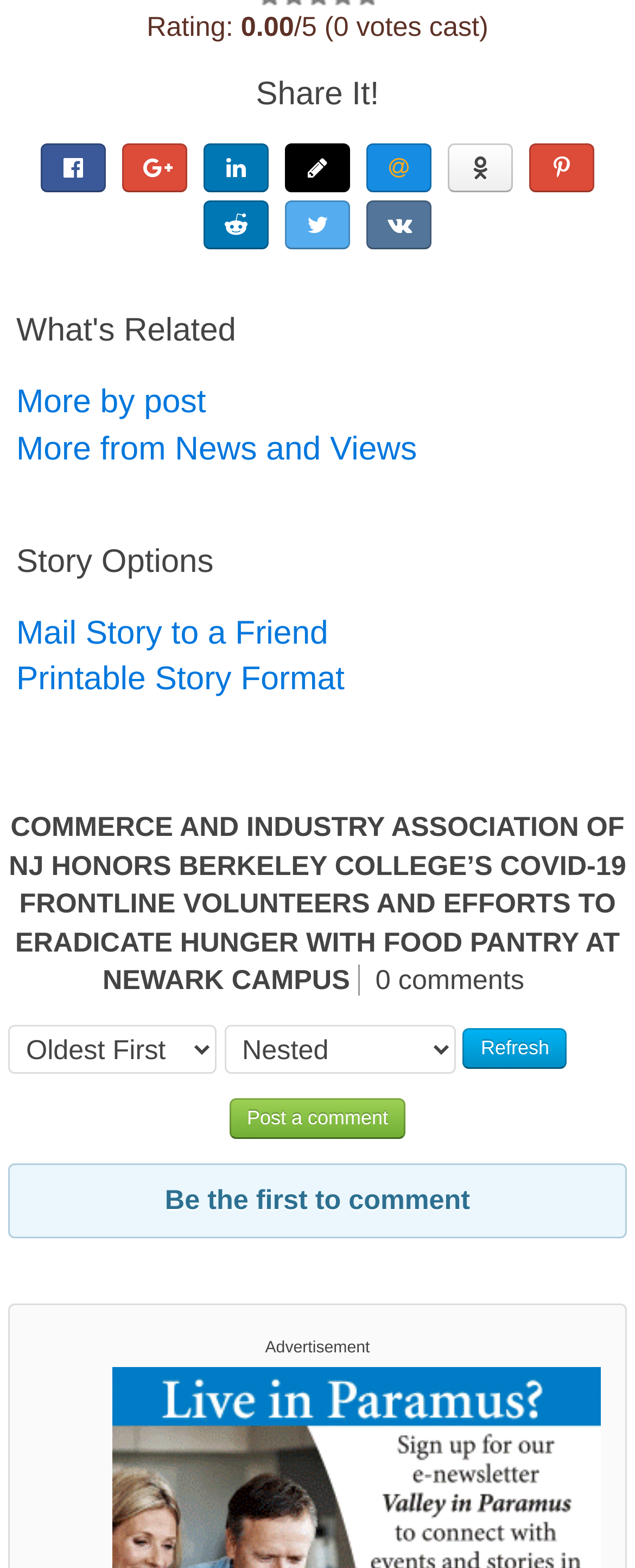How many comments are there on the story?
Provide an in-depth and detailed answer to the question.

The number of comments is indicated by the '0 comments' text, which implies that there are no comments on the story.